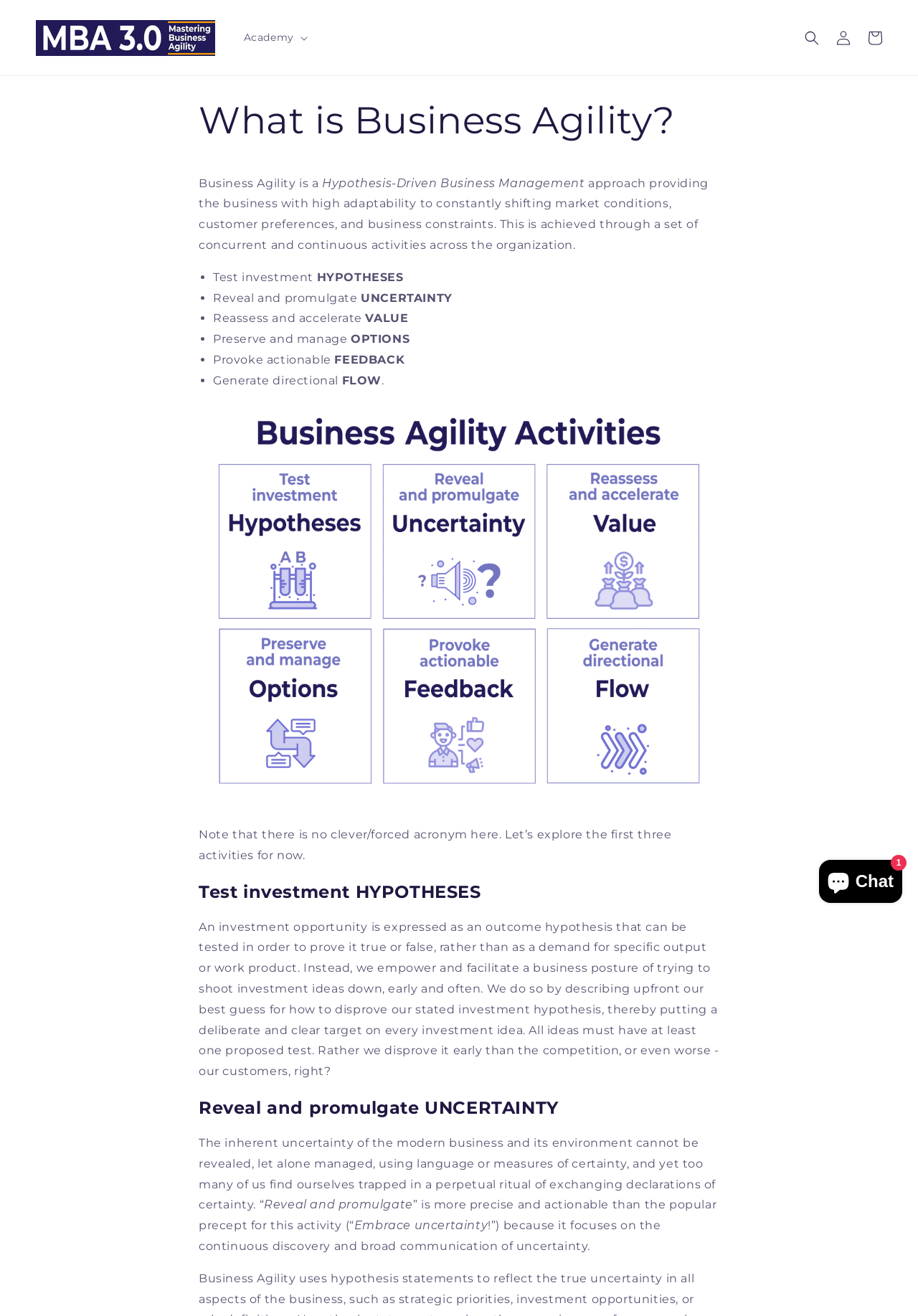Create a detailed narrative of the webpage’s visual and textual elements.

The webpage is about Business Agility, a hypothesis-driven business management approach. At the top, there is a navigation bar with links to "MBA 3.0: Mastering Business Agility", "Academy", "Search", "Log in", and "Cart". 

Below the navigation bar, there is a heading "What is Business Agility?" followed by a paragraph explaining the concept. The text is divided into three sections, each with a bold title: "Hypothesis-Driven Business Management", "approach providing the business with high adaptability", and "This is achieved through a set of concurrent and continuous activities across the organization".

To the right of the text, there is an image related to Business Agility Activities. Below the image, there is a note about exploring the first three activities.

The webpage then delves into the details of these activities, with headings "Test investment HYPOTHESES", "Reveal and promulgate UNCERTAINTY", and so on. Each section has a brief description of the activity, with some bullet points and bold text highlighting key concepts.

At the bottom right corner of the page, there is a chat window from a Shopify online store, with a button to open the chat window and an image of a chat icon.

Overall, the webpage provides an introduction to Business Agility and its key concepts, with a focus on explaining the approach and its activities in detail.